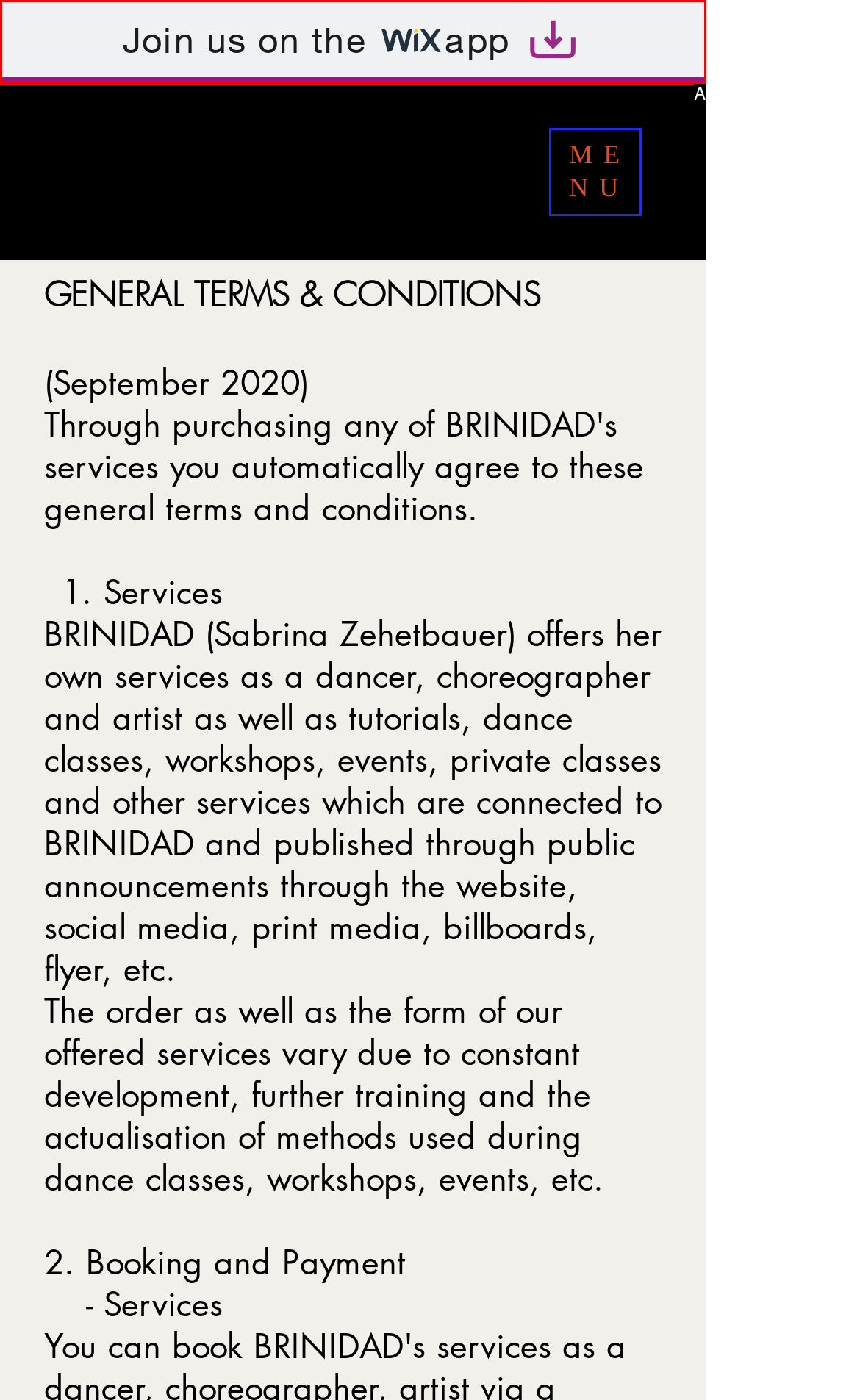Using the element description: Join us on the app, select the HTML element that matches best. Answer with the letter of your choice.

A